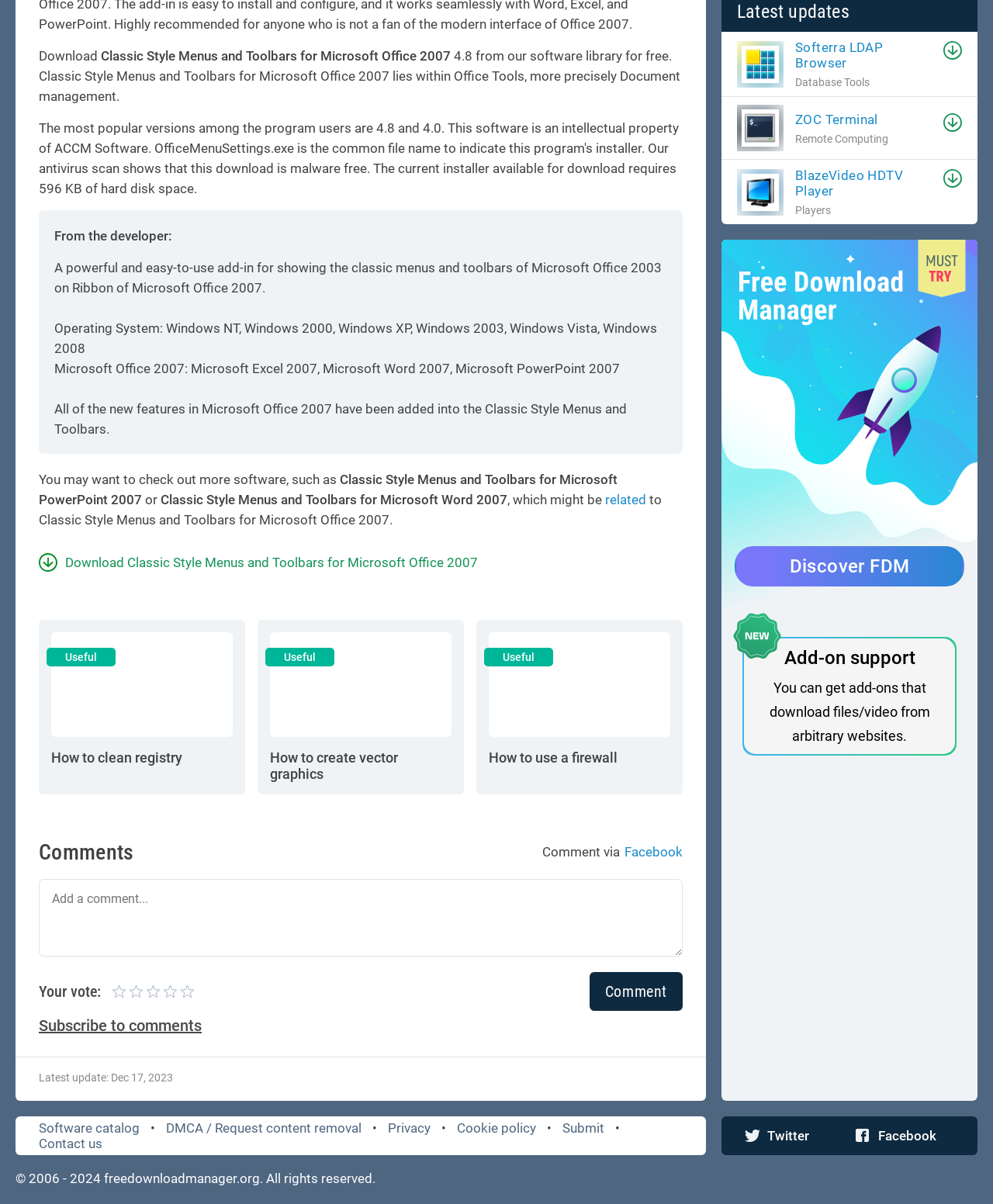Using the provided description BlazeVideo HDTV Player, find the bounding box coordinates for the UI element. Provide the coordinates in (top-left x, top-left y, bottom-right x, bottom-right y) format, ensuring all values are between 0 and 1.

[0.801, 0.139, 0.941, 0.165]